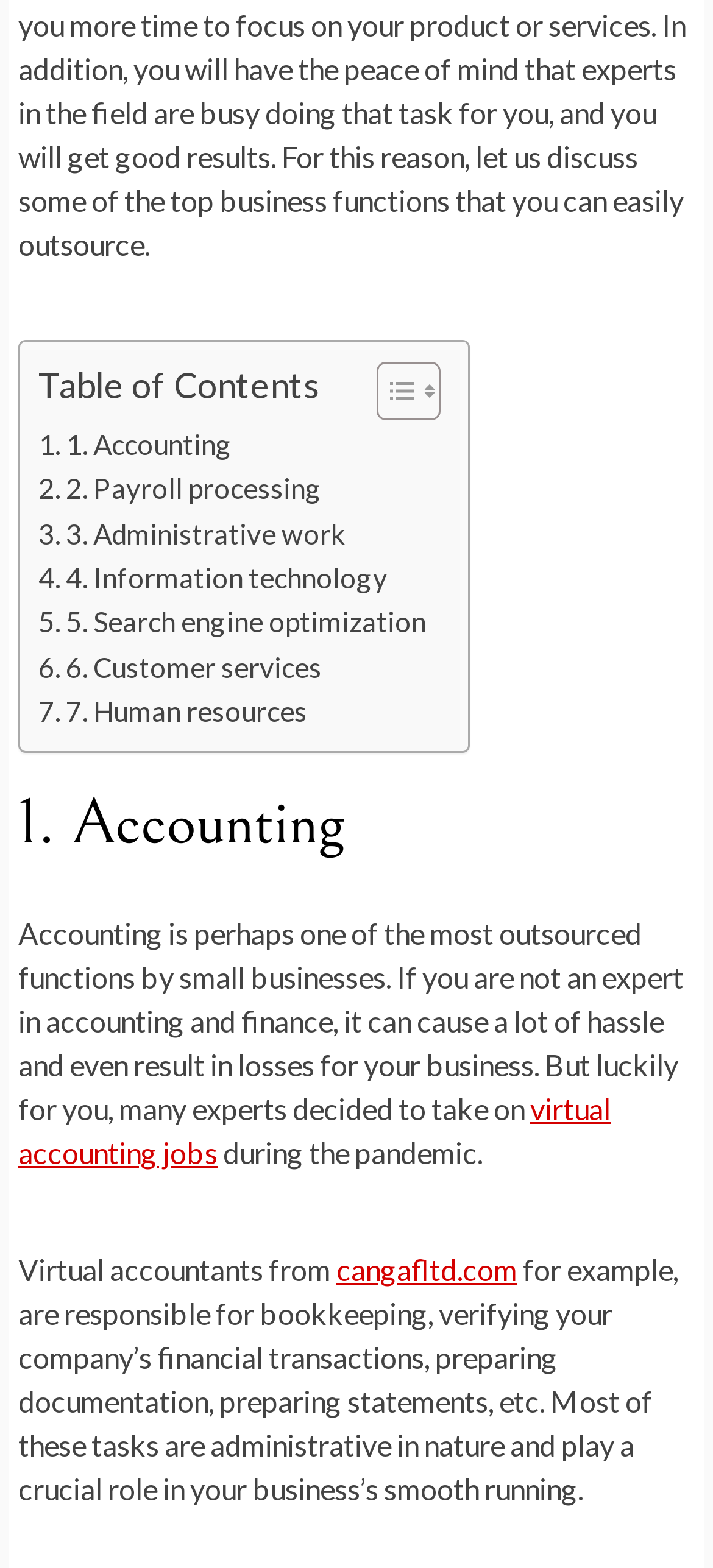Locate the bounding box coordinates of the item that should be clicked to fulfill the instruction: "Go to 1. Accounting".

[0.026, 0.499, 0.974, 0.552]